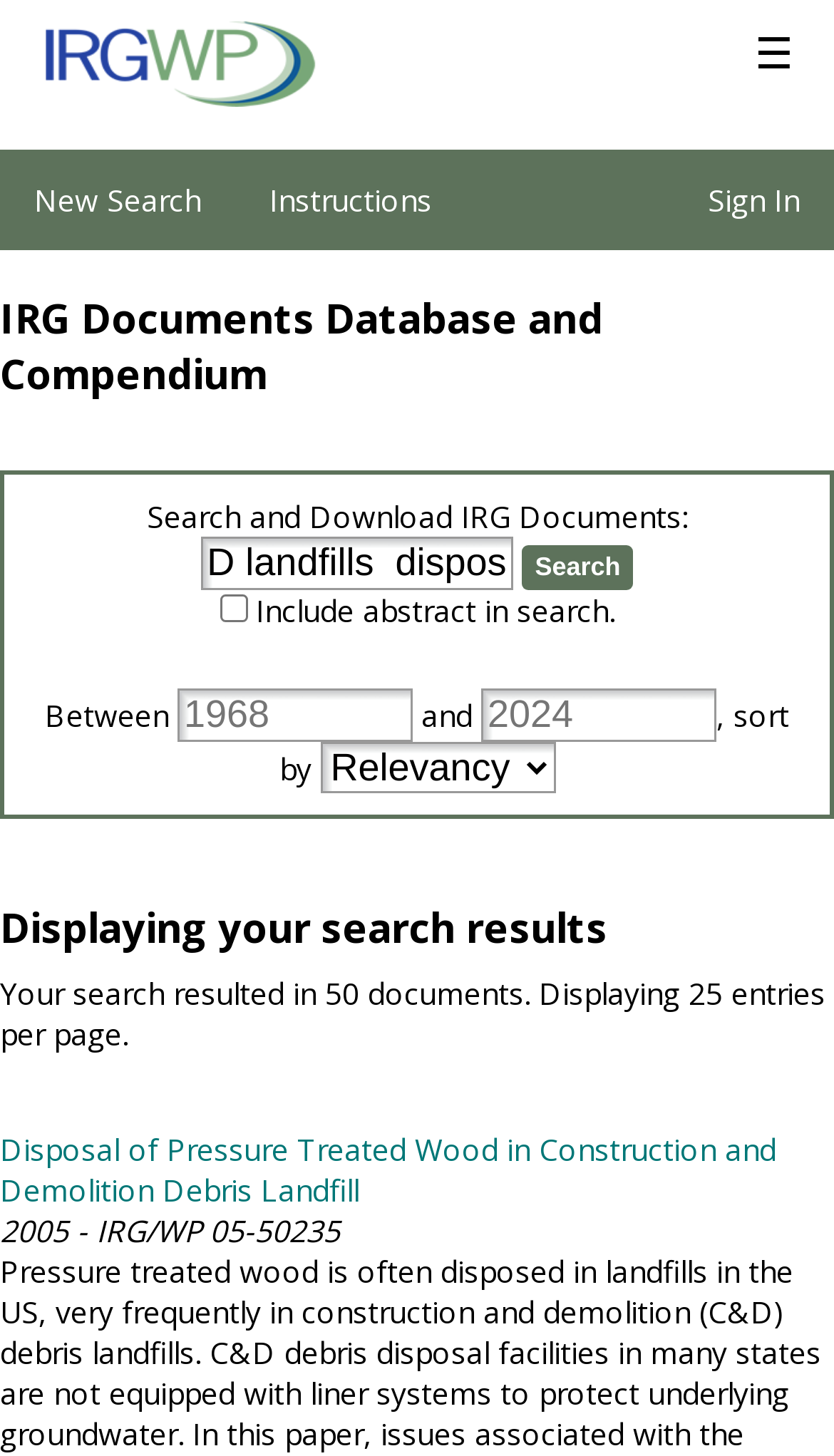Utilize the details in the image to give a detailed response to the question: What is the date range for the search results?

I found this answer by looking at the textboxes for the date range, which are labeled 'Between' and have the values '1968' and '2024'.